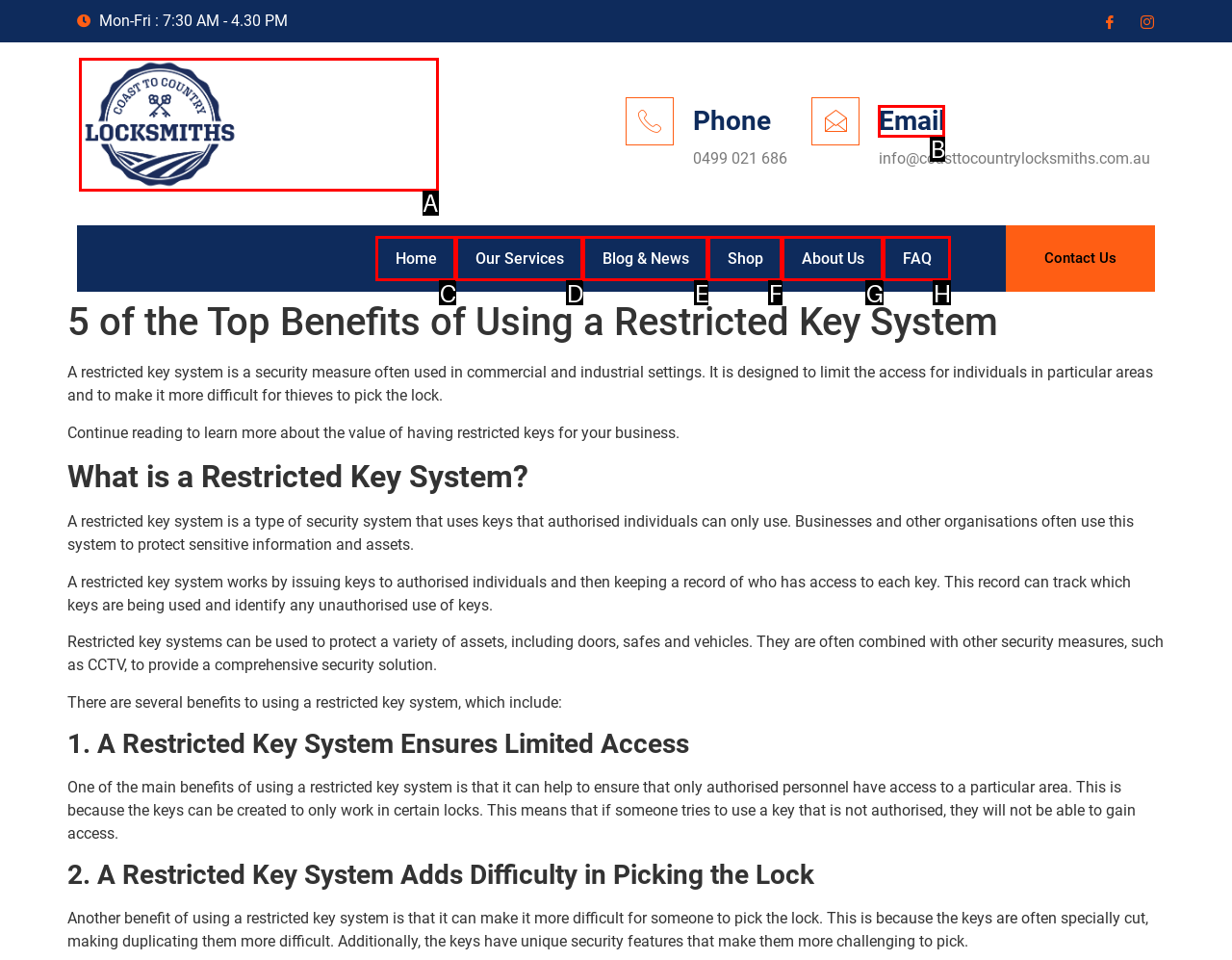Pick the HTML element that corresponds to the description: alt="Coast to Country Locksmiths Logo"
Answer with the letter of the correct option from the given choices directly.

A